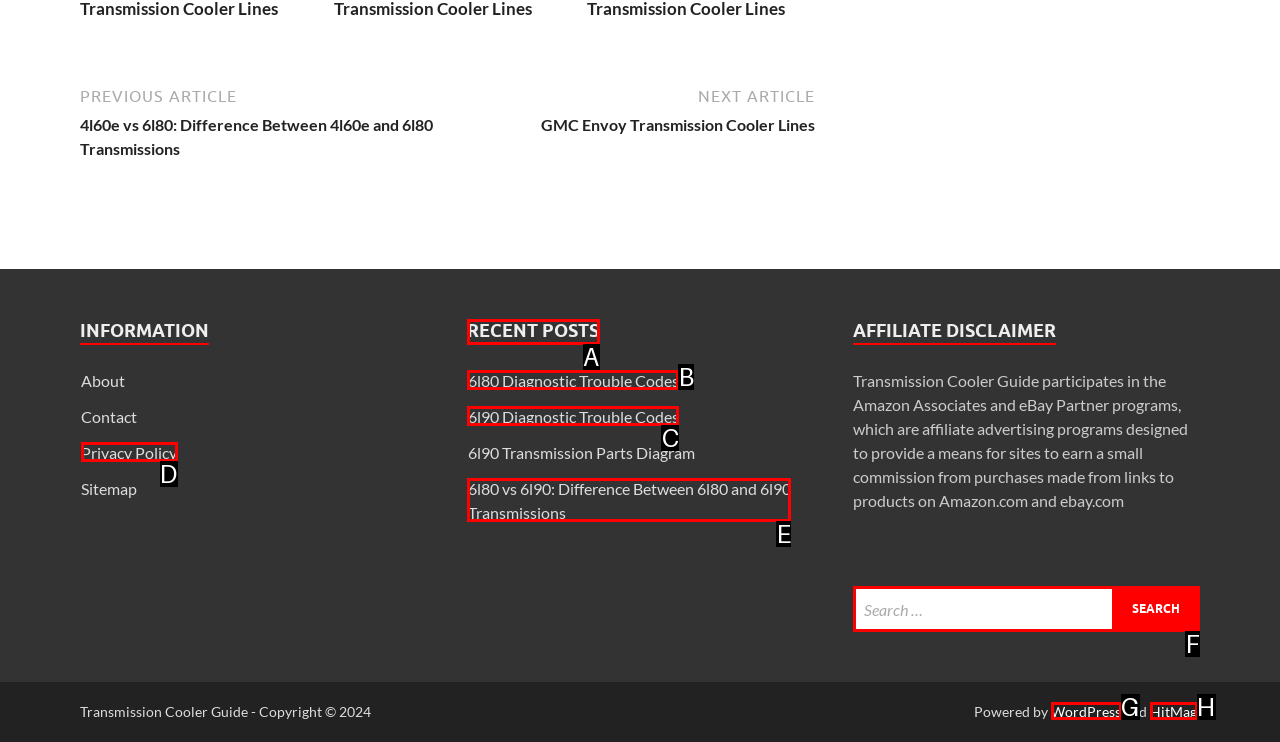Determine which letter corresponds to the UI element to click for this task: Check recent posts
Respond with the letter from the available options.

A